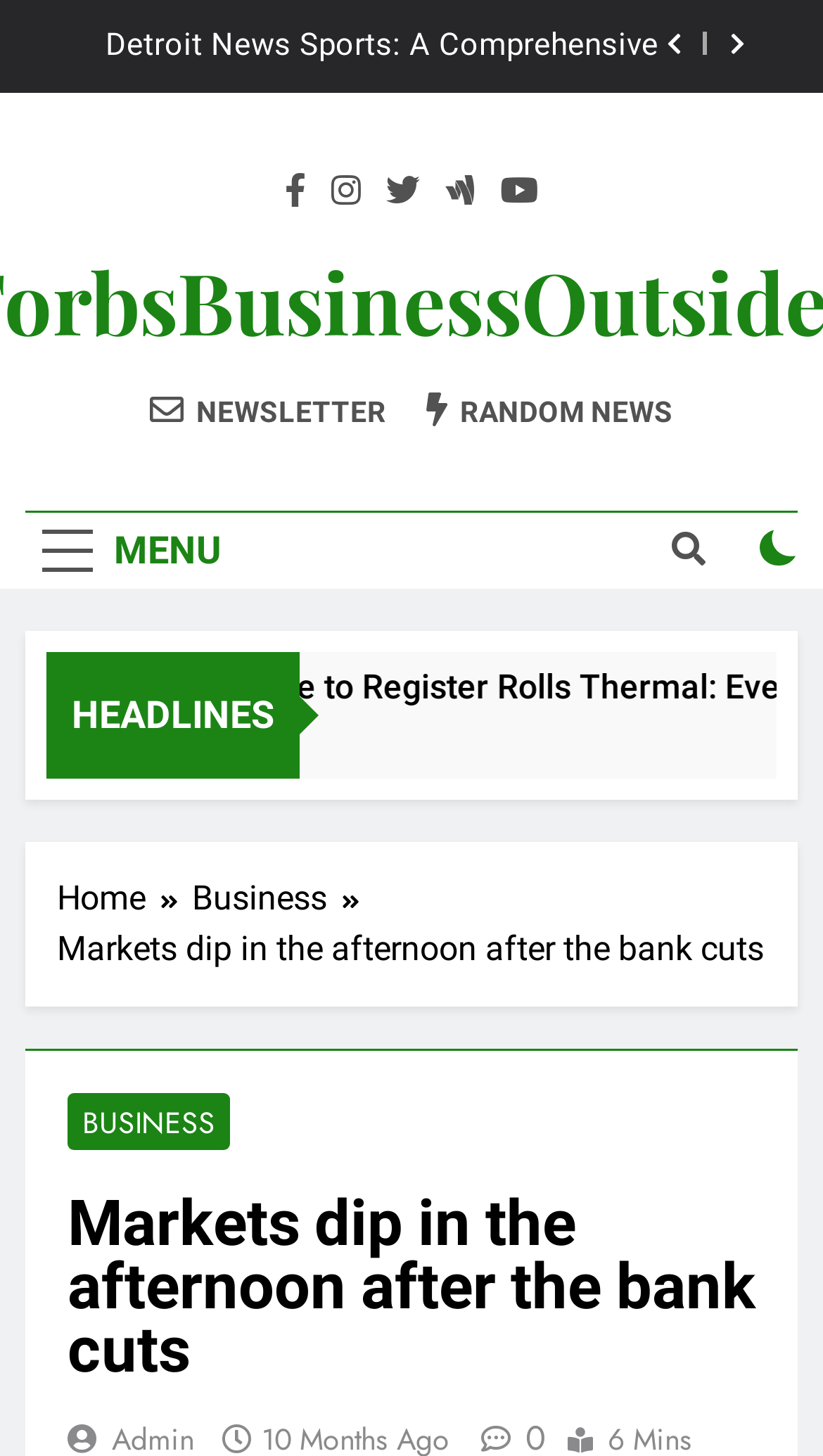Please identify the bounding box coordinates of the element that needs to be clicked to execute the following command: "View random news". Provide the bounding box using four float numbers between 0 and 1, formatted as [left, top, right, bottom].

[0.518, 0.268, 0.818, 0.296]